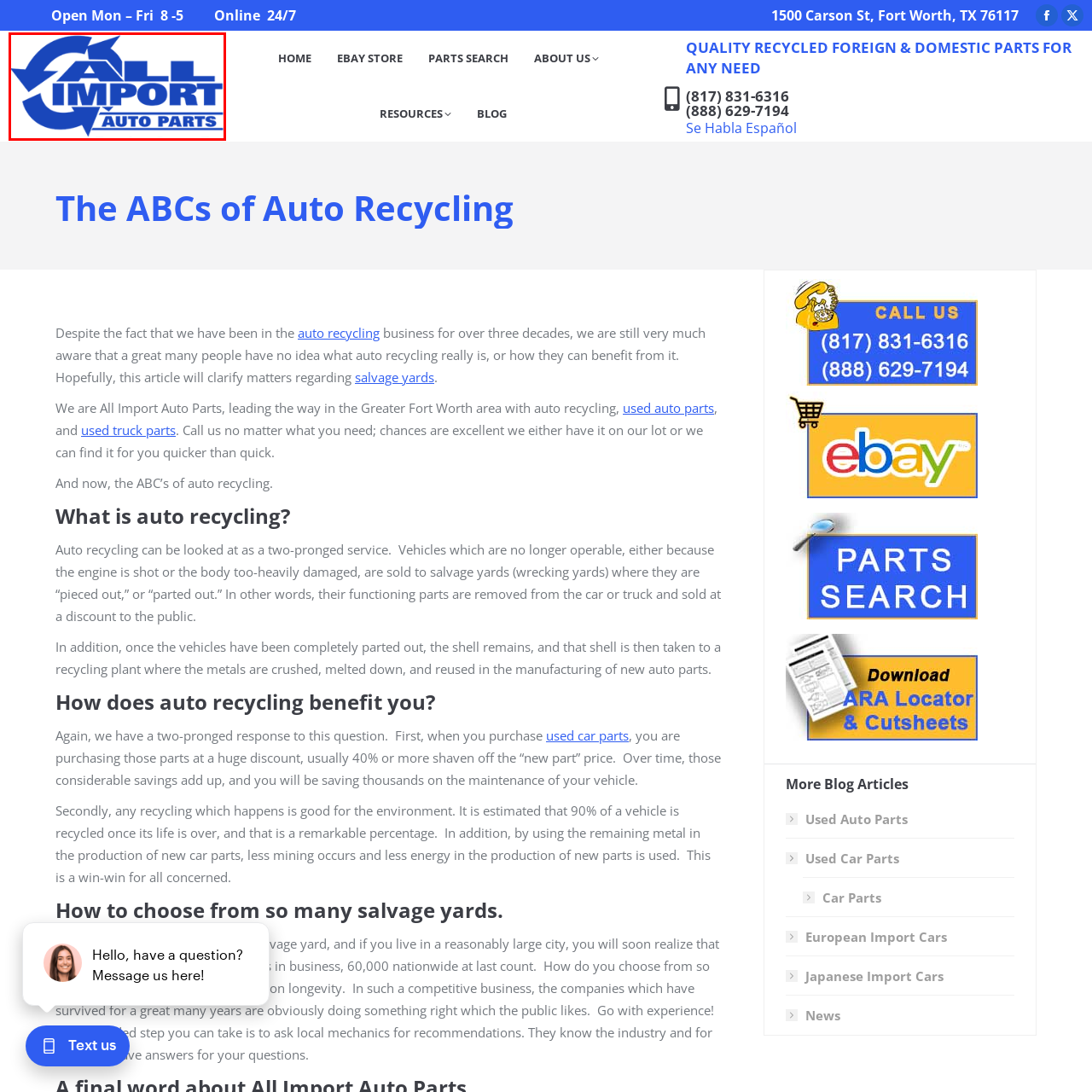Direct your attention to the image within the red bounding box and respond with a detailed answer to the following question, using the image as your reference: What does the circular arrow design signify?

According to the caption, the stylized design with circular arrows in the logo signifies recycling, which emphasizes the company's focus on auto recycling and sustainable practices.